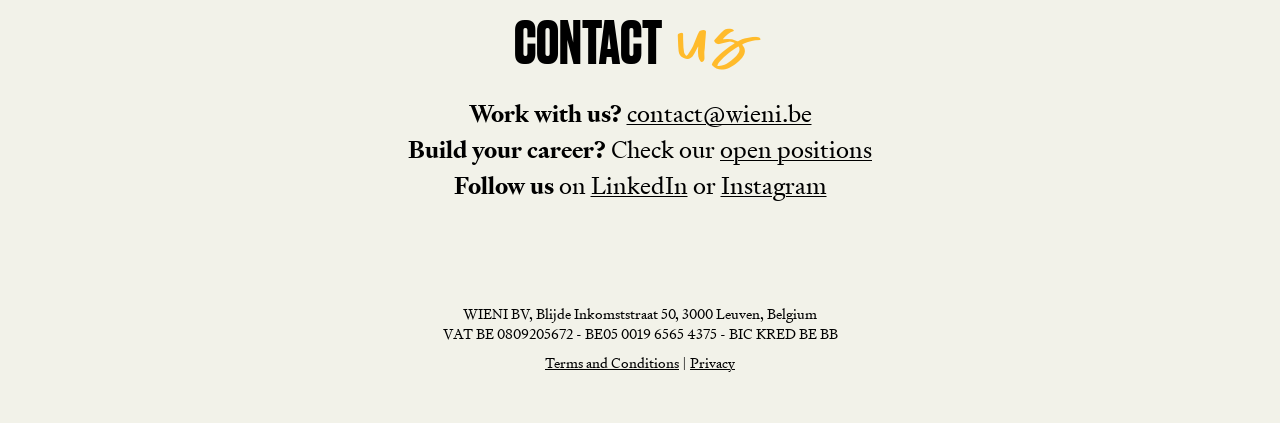Respond with a single word or phrase to the following question: What is the email address to contact?

contact@wieni.be